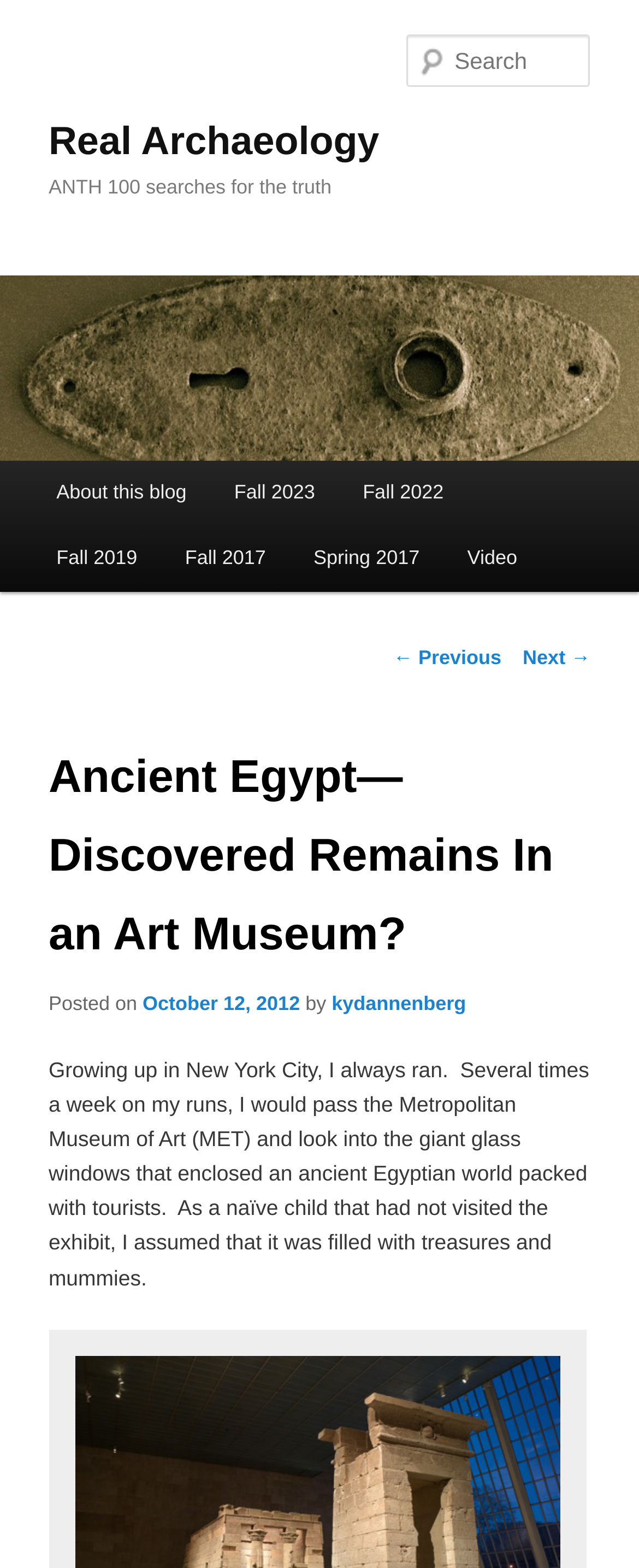What is the topic of the current post?
Using the image as a reference, answer with just one word or a short phrase.

Ancient Egypt